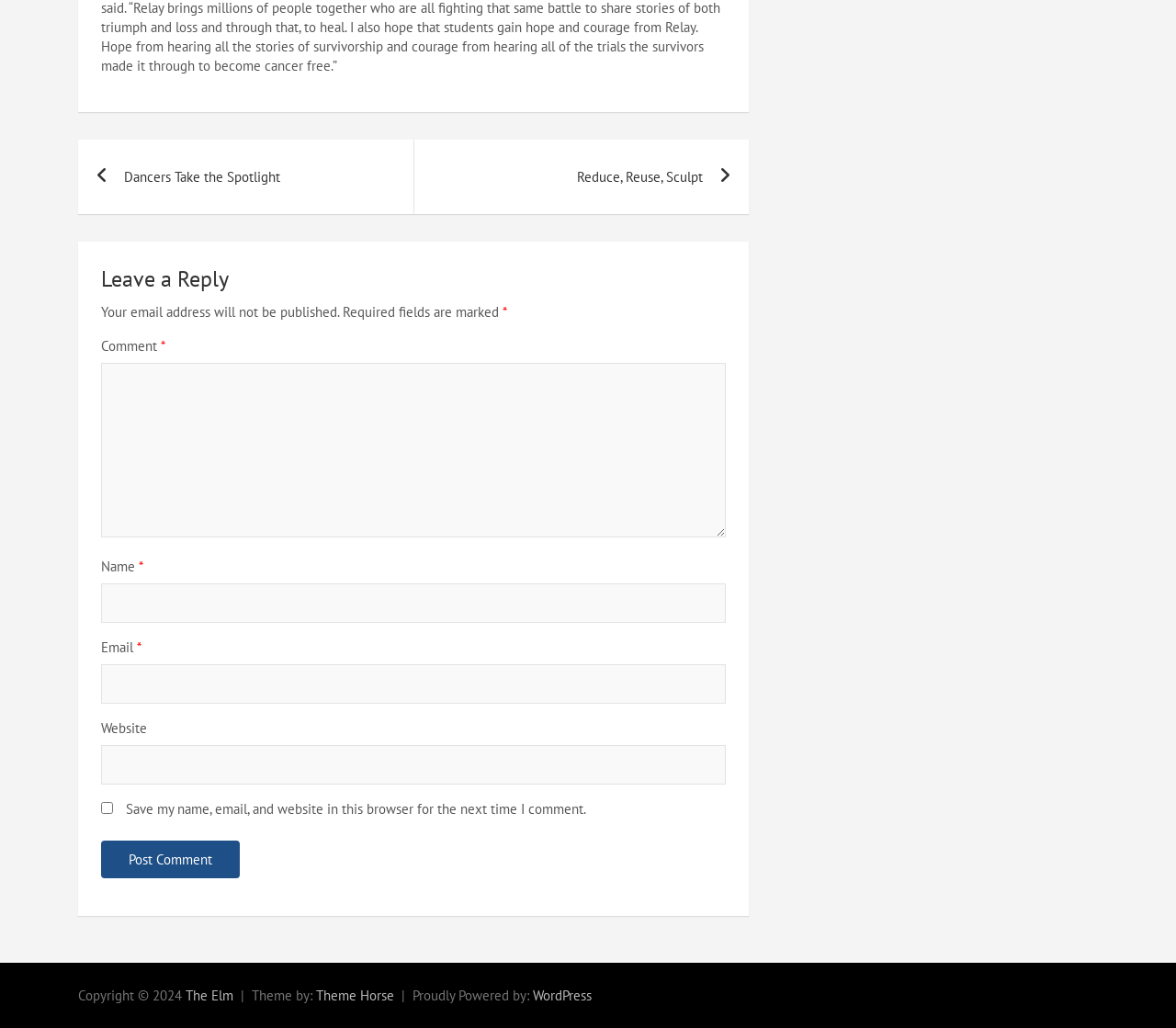Identify the bounding box coordinates of the clickable region to carry out the given instruction: "Click on the 'Post Comment' button".

[0.086, 0.818, 0.204, 0.854]